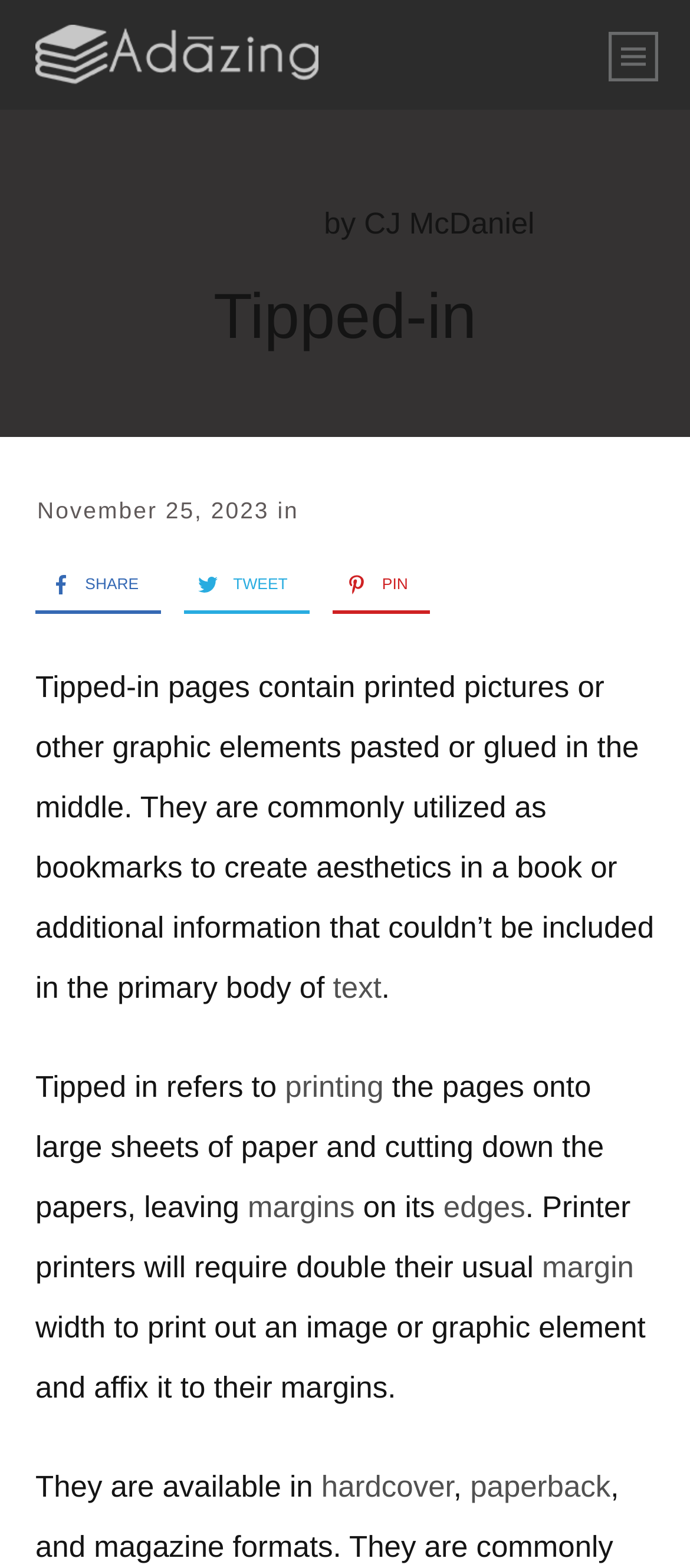Locate the bounding box coordinates of the element I should click to achieve the following instruction: "View the author's image".

[0.346, 0.121, 0.444, 0.164]